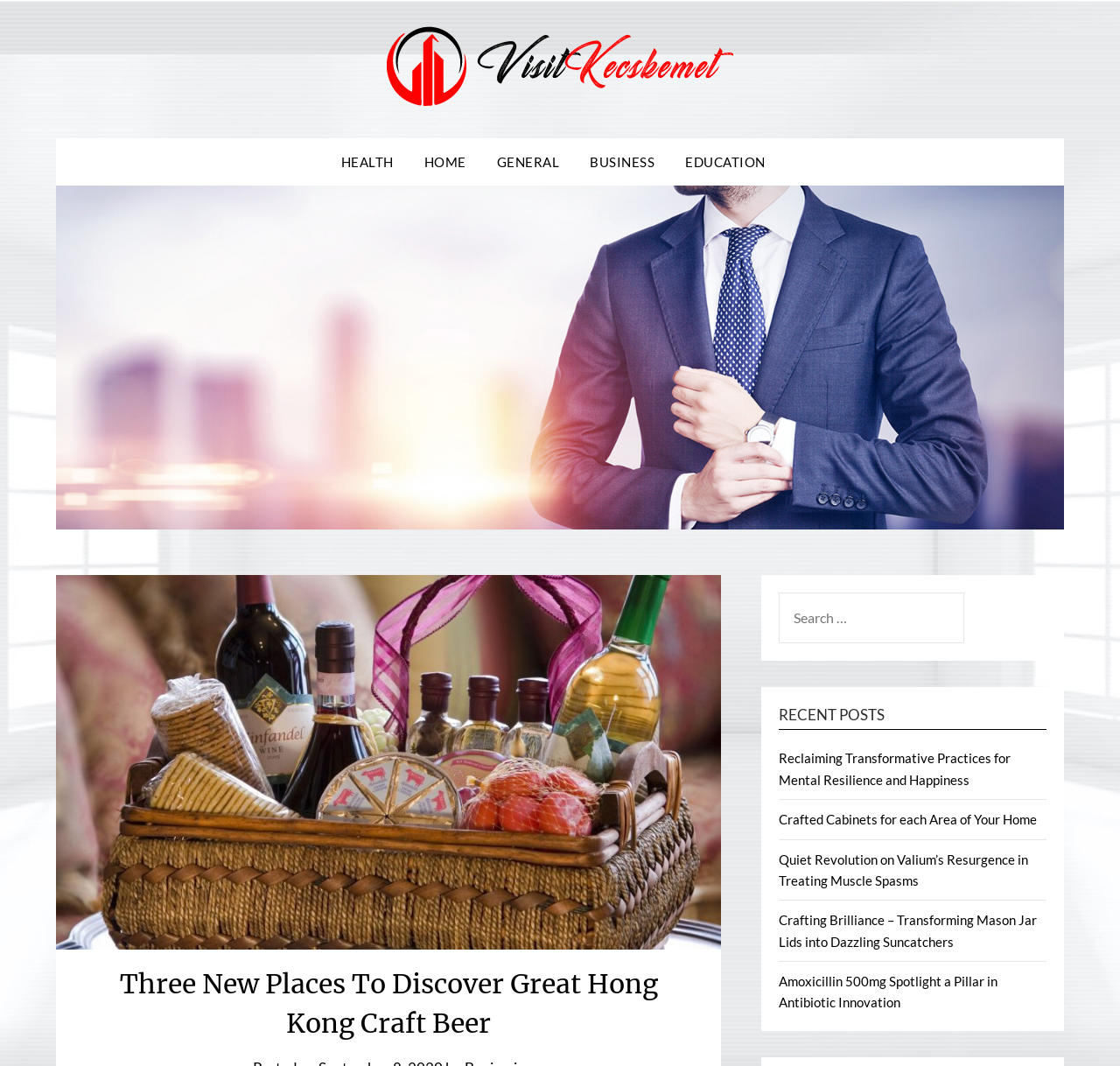Identify and provide the title of the webpage.

Three New Places To Discover Great Hong Kong Craft Beer